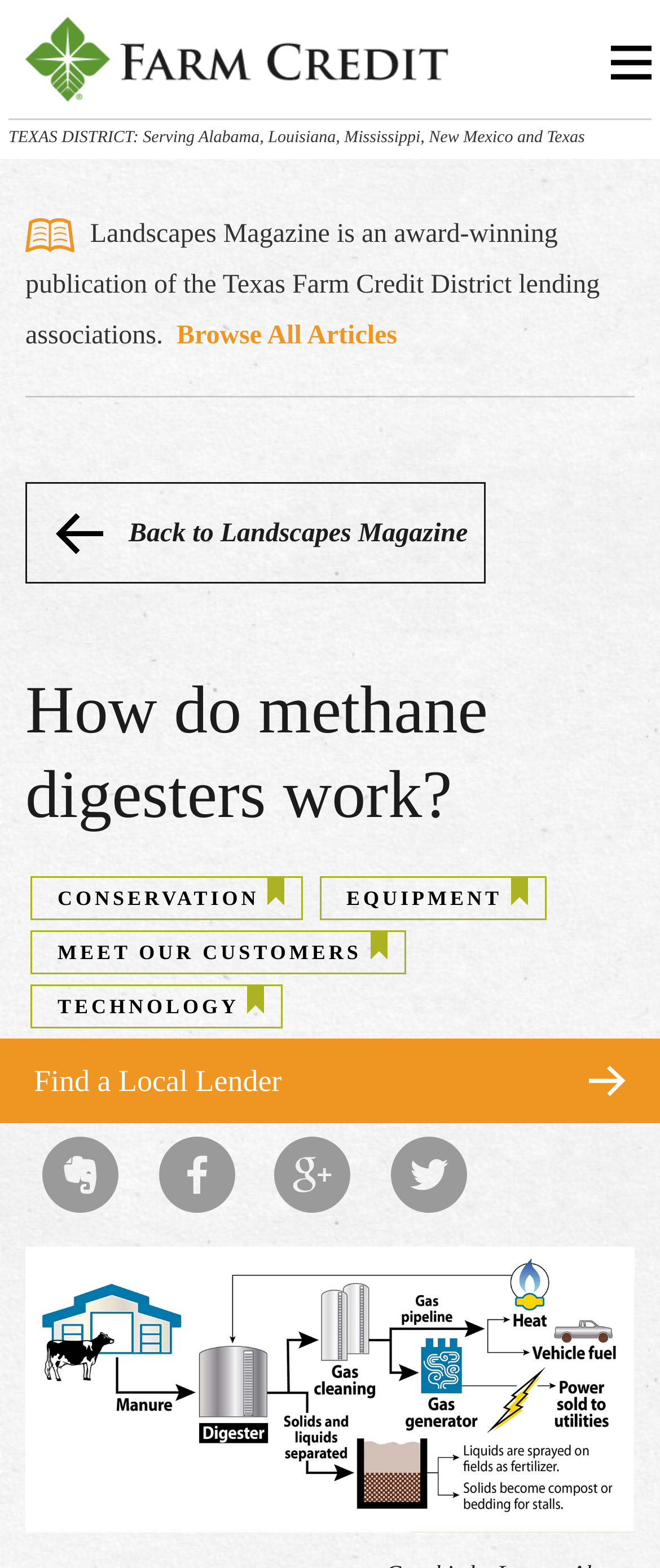Ascertain the bounding box coordinates for the UI element detailed here: "Back to Landscapes Magazine". The coordinates should be provided as [left, top, right, bottom] with each value being a float between 0 and 1.

[0.038, 0.307, 0.737, 0.372]